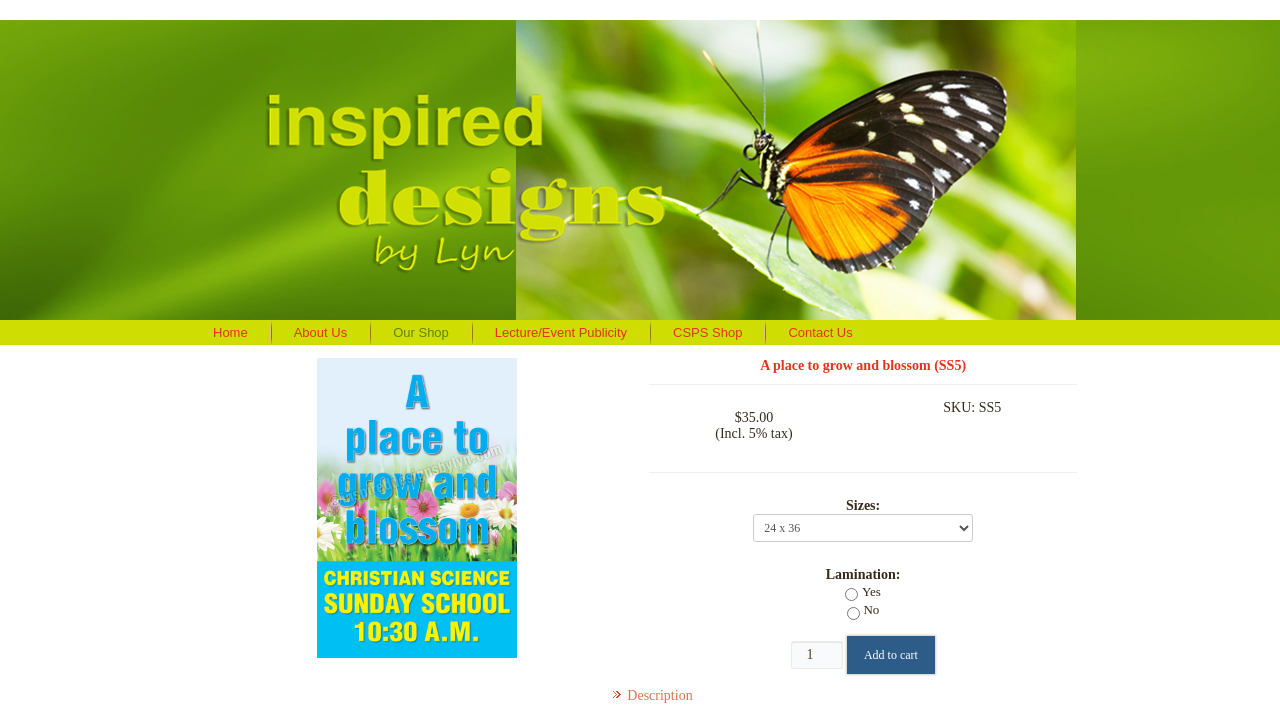Show me the bounding box coordinates of the clickable region to achieve the task as per the instruction: "View description".

[0.49, 0.967, 0.541, 0.988]